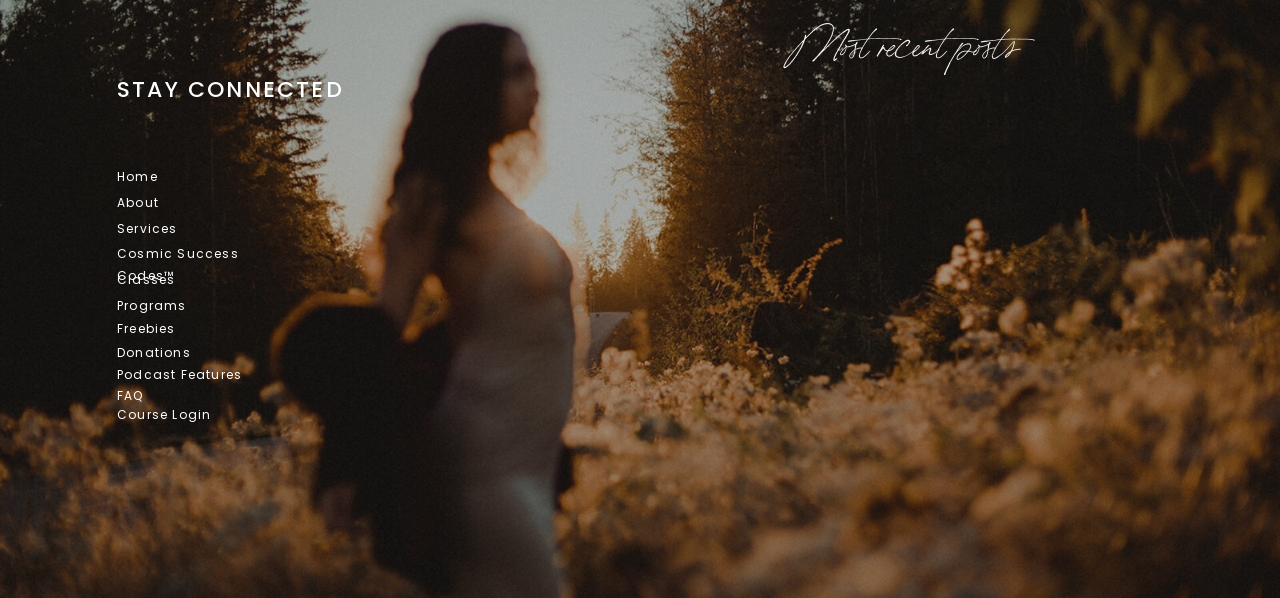Provide a brief response to the question below using a single word or phrase: 
How many links are there in the navigation menu?

9